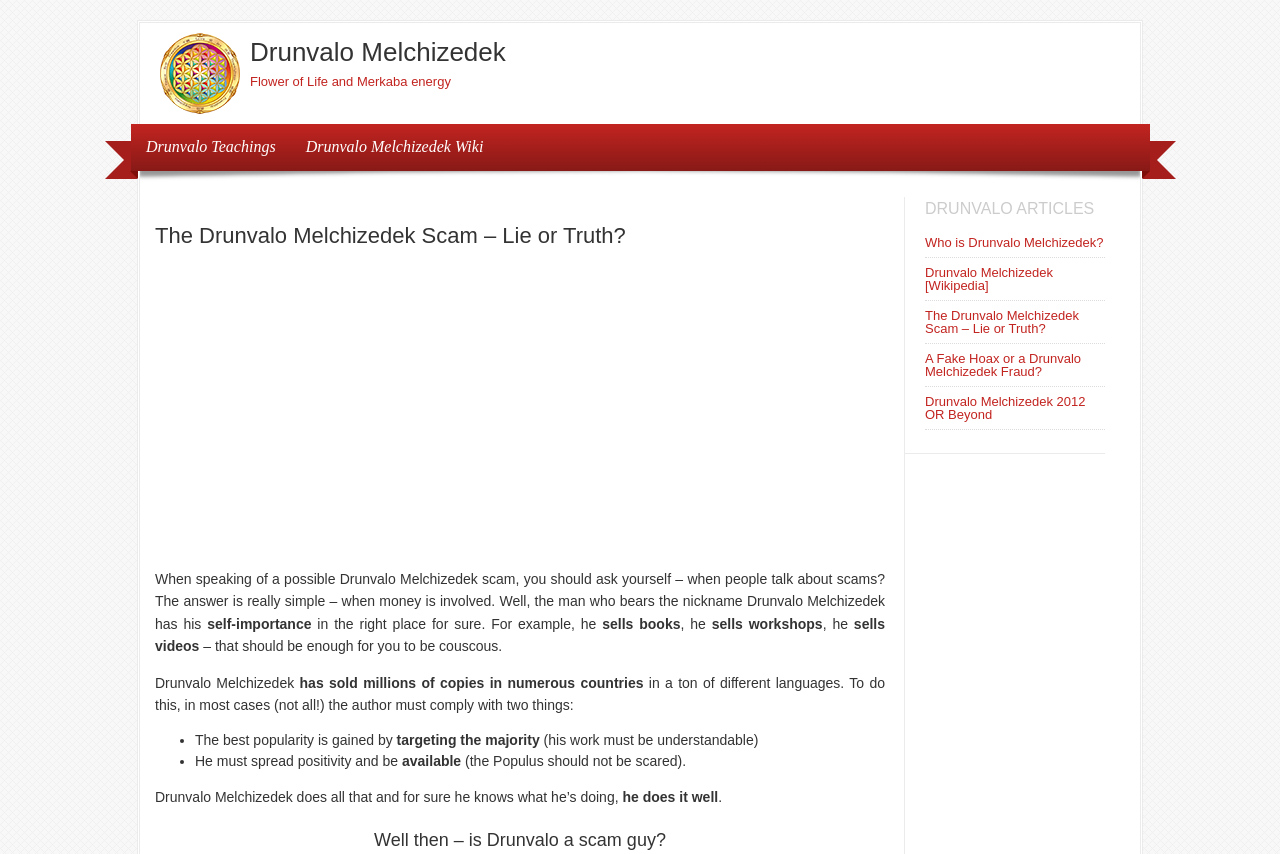Specify the bounding box coordinates of the area to click in order to execute this command: 'Check out the link to know who is Drunvalo Melchizedek'. The coordinates should consist of four float numbers ranging from 0 to 1, and should be formatted as [left, top, right, bottom].

[0.723, 0.275, 0.862, 0.293]